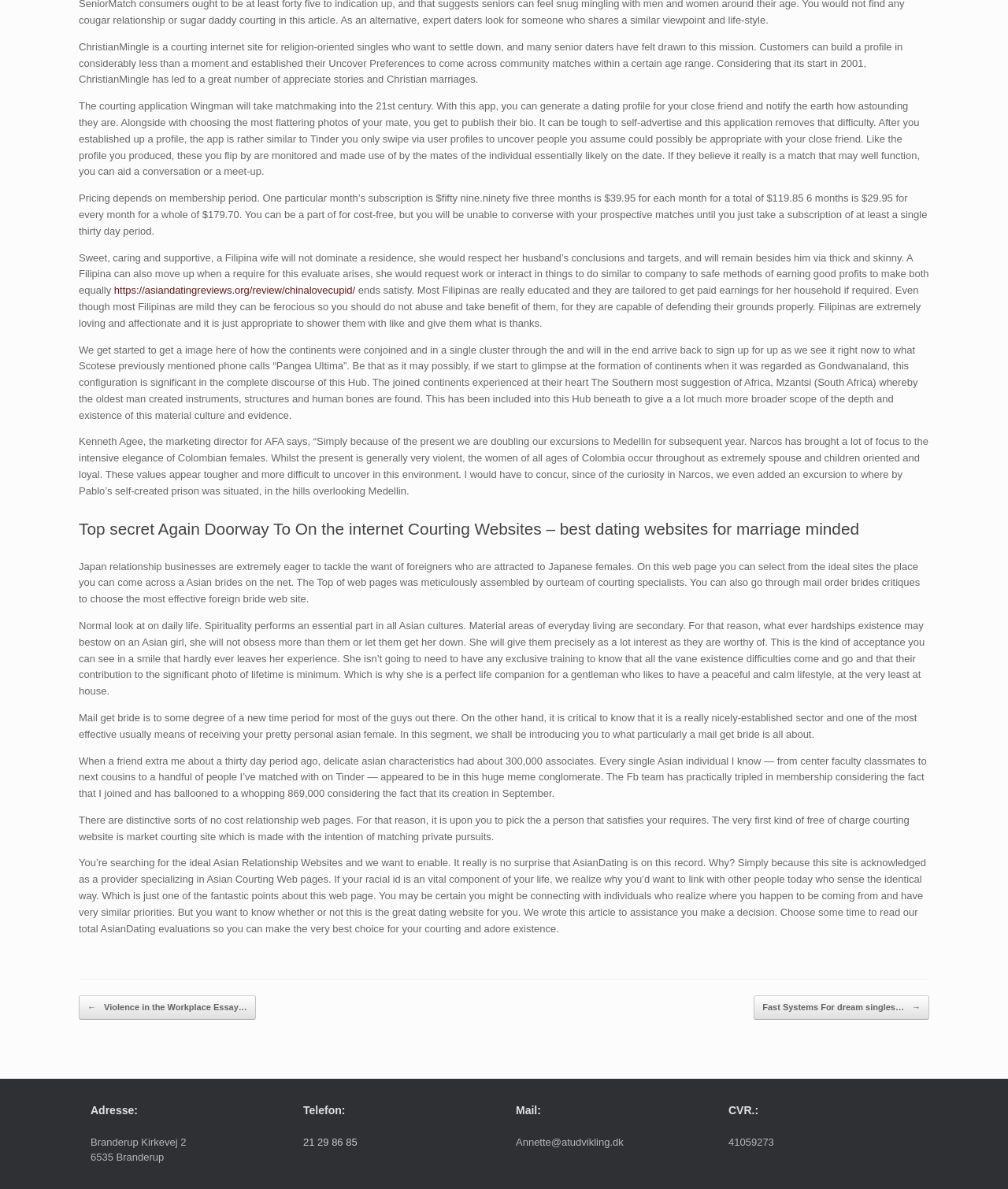Please respond to the question with a concise word or phrase:
How many members did the Facebook group 'Soft Asian features' have when the author joined?

300,000